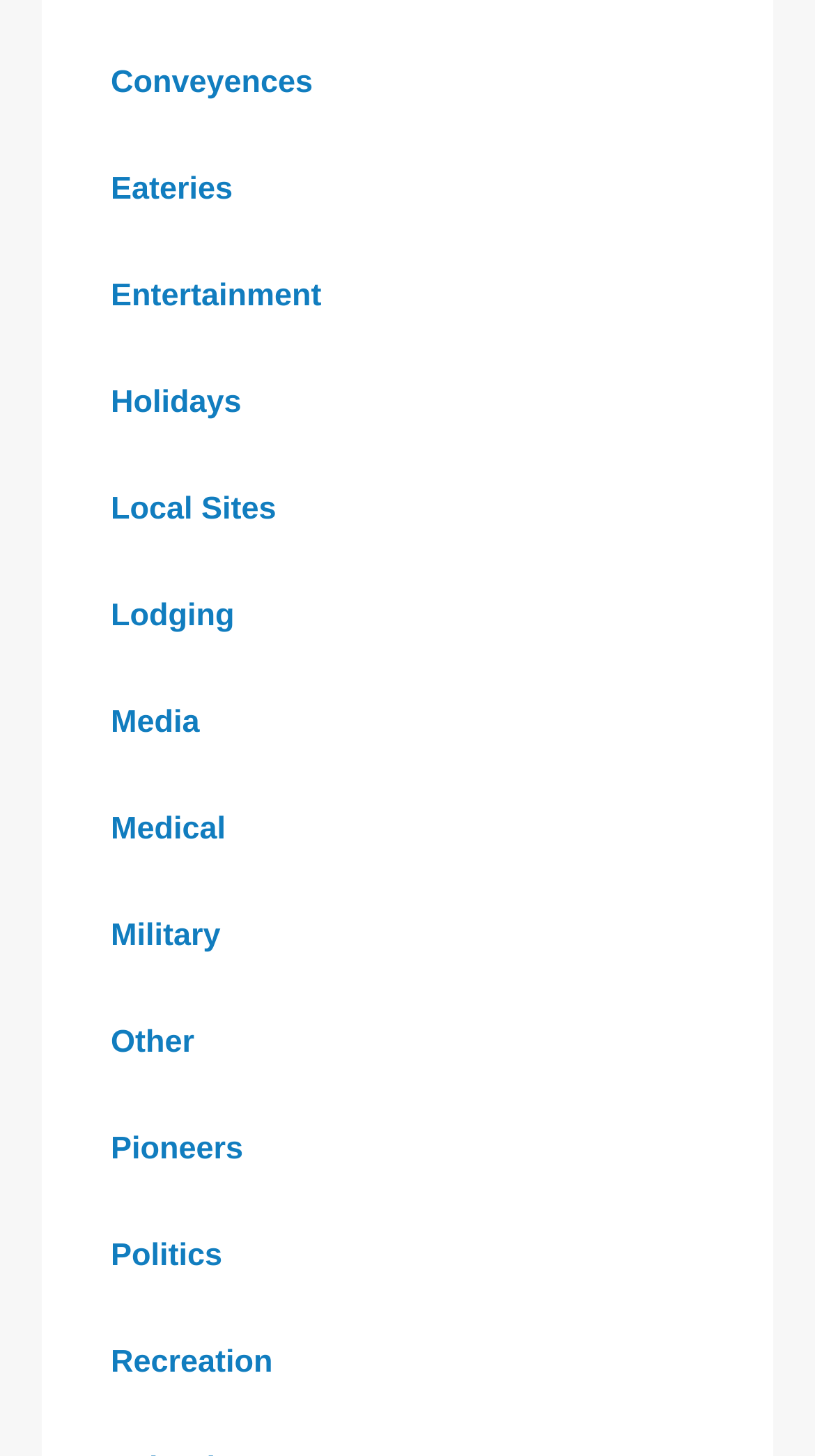Provide the bounding box coordinates for the UI element described in this sentence: "Eateries". The coordinates should be four float values between 0 and 1, i.e., [left, top, right, bottom].

[0.09, 0.094, 0.332, 0.167]